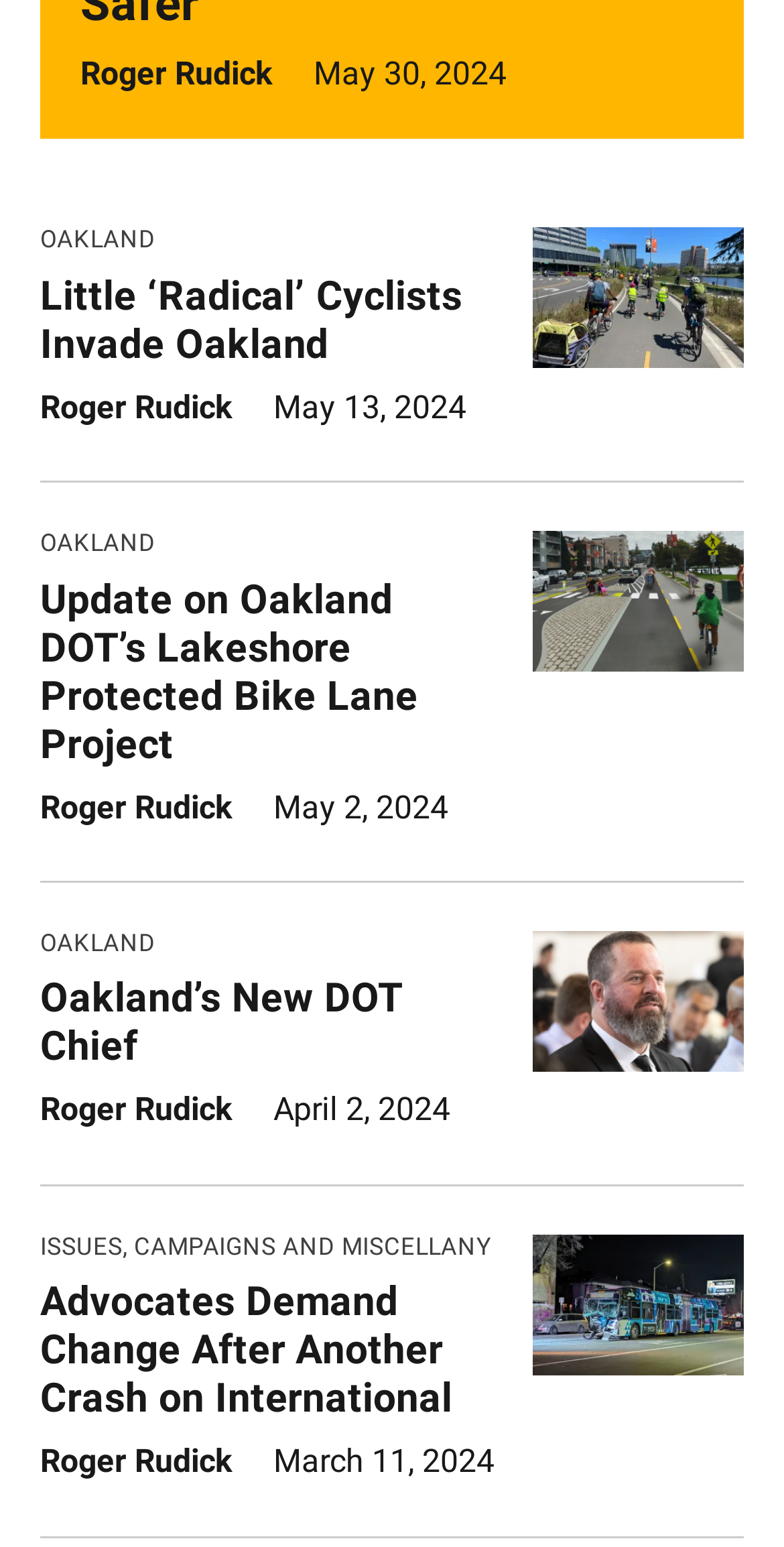Using the provided element description: "Roy L Hales", identify the bounding box coordinates. The coordinates should be four floats between 0 and 1 in the order [left, top, right, bottom].

None